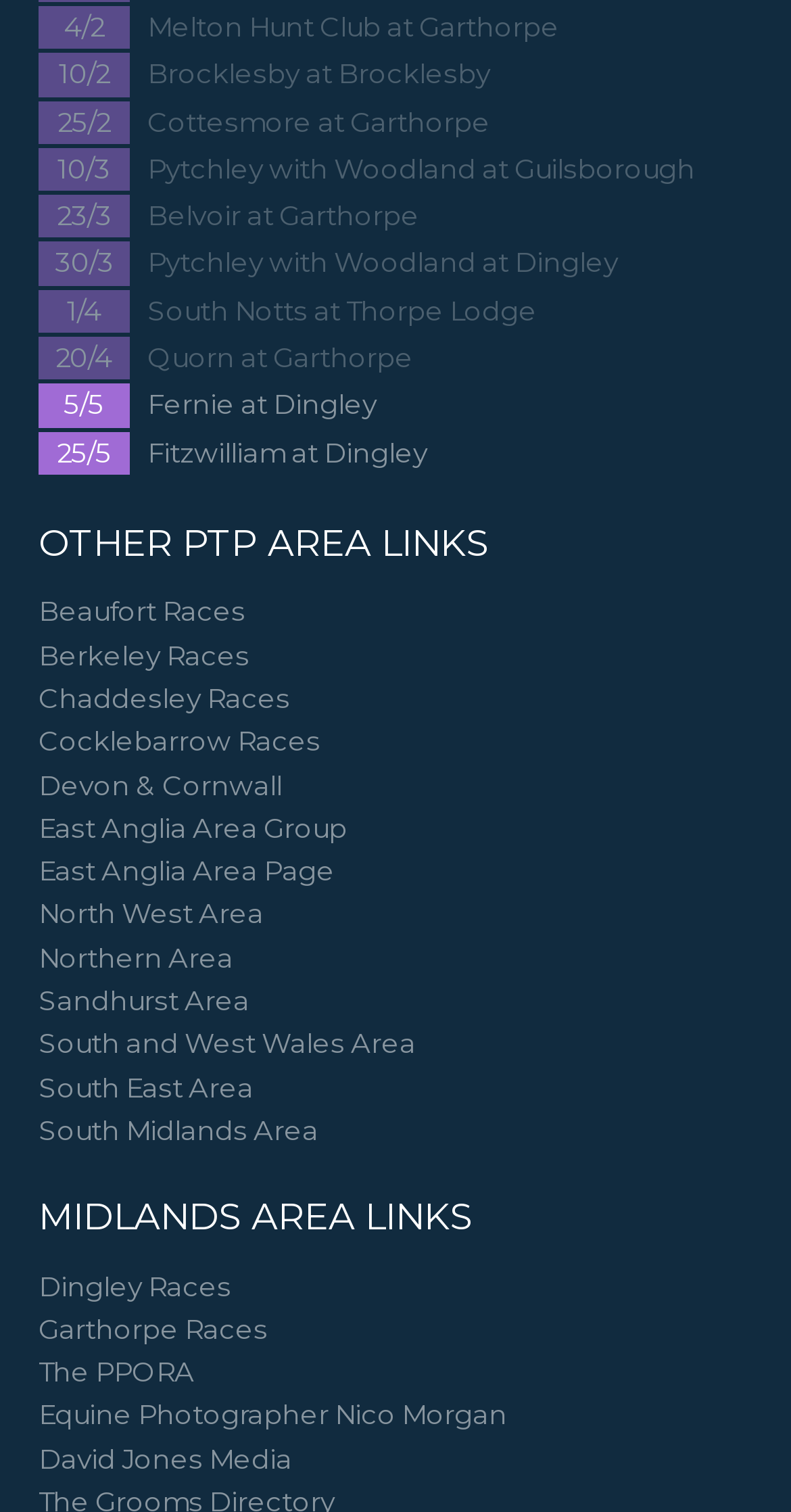How many links are there on this webpage?
Answer the question based on the image using a single word or a brief phrase.

24